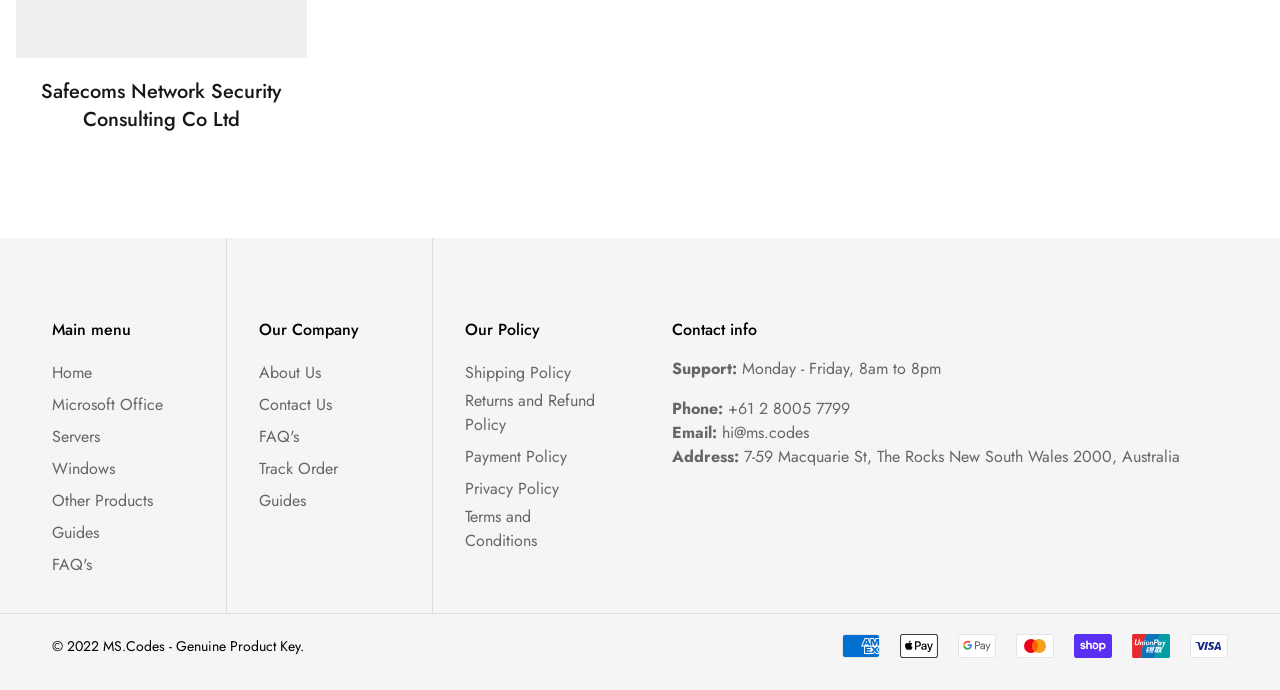What payment methods are accepted?
Based on the visual details in the image, please answer the question thoroughly.

The payment methods are located at the bottom of the webpage and are represented by images of the respective payment method logos. The accepted payment methods are American Express, Apple Pay, Google Pay, Mastercard, Shop Pay, Union Pay, and Visa.